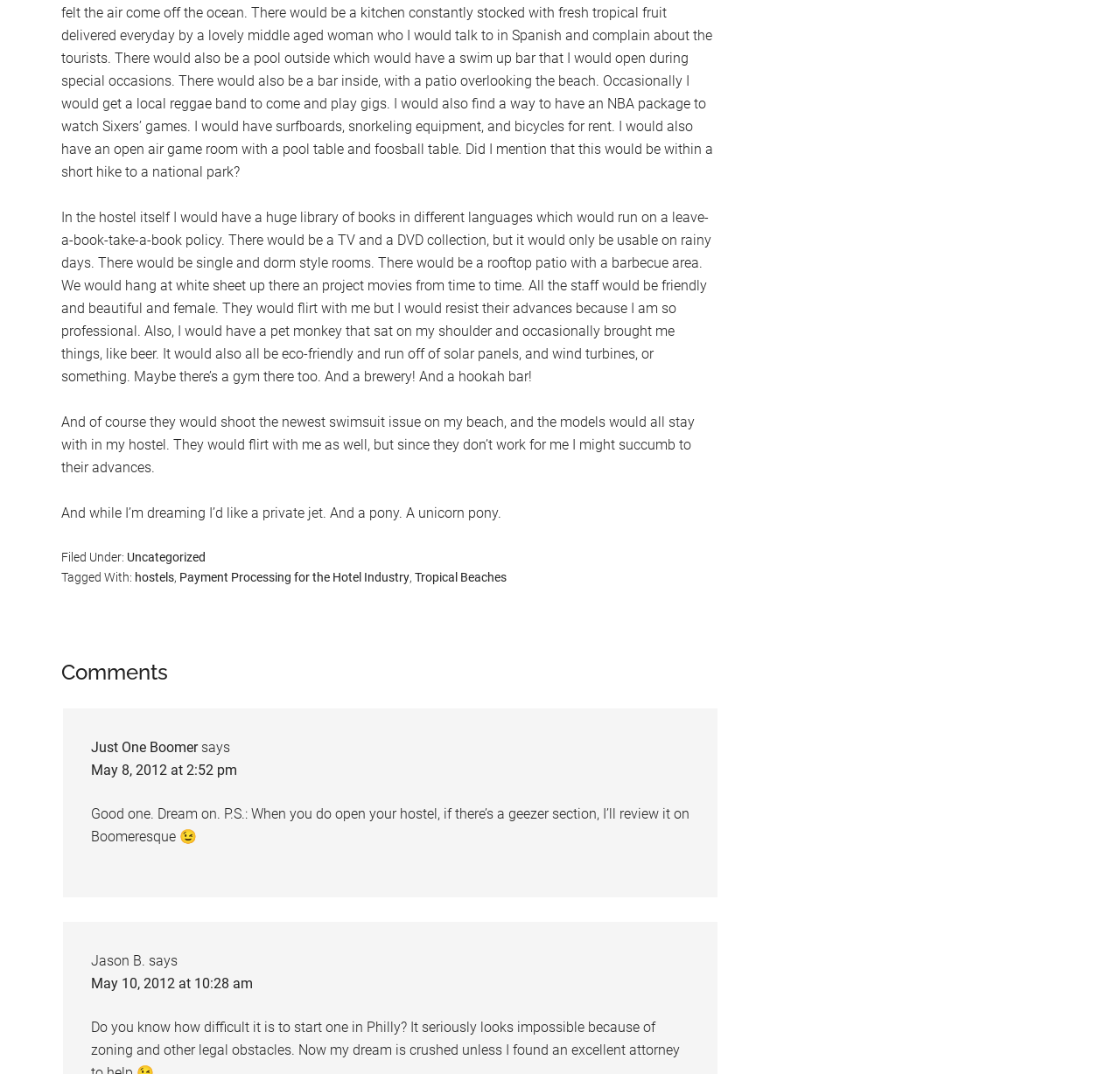Identify the bounding box coordinates for the UI element described as: "hostels".

[0.12, 0.531, 0.155, 0.544]